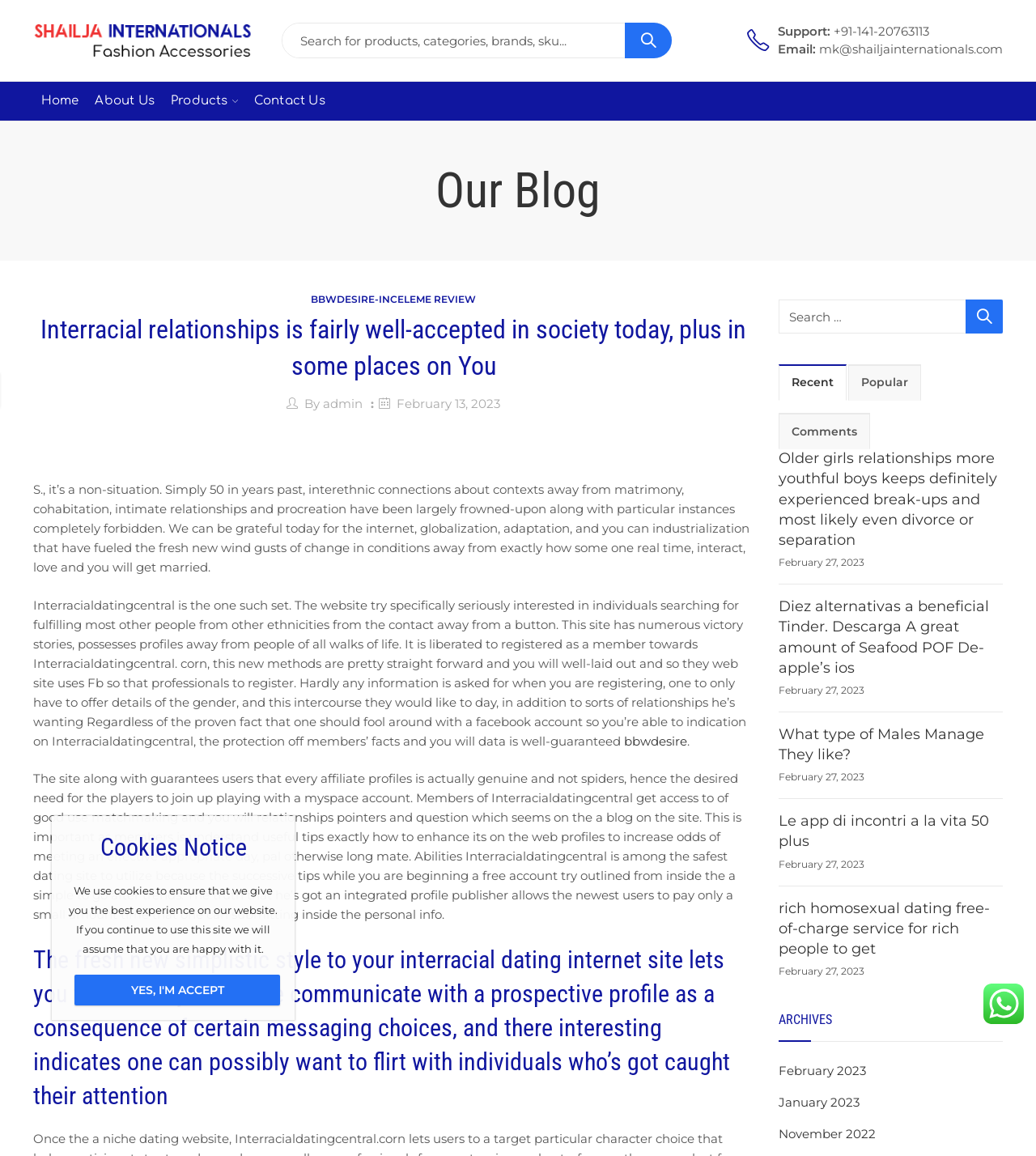Pinpoint the bounding box coordinates of the element that must be clicked to accomplish the following instruction: "Contact us through phone number +91-141-20763113". The coordinates should be in the format of four float numbers between 0 and 1, i.e., [left, top, right, bottom].

[0.805, 0.02, 0.897, 0.033]